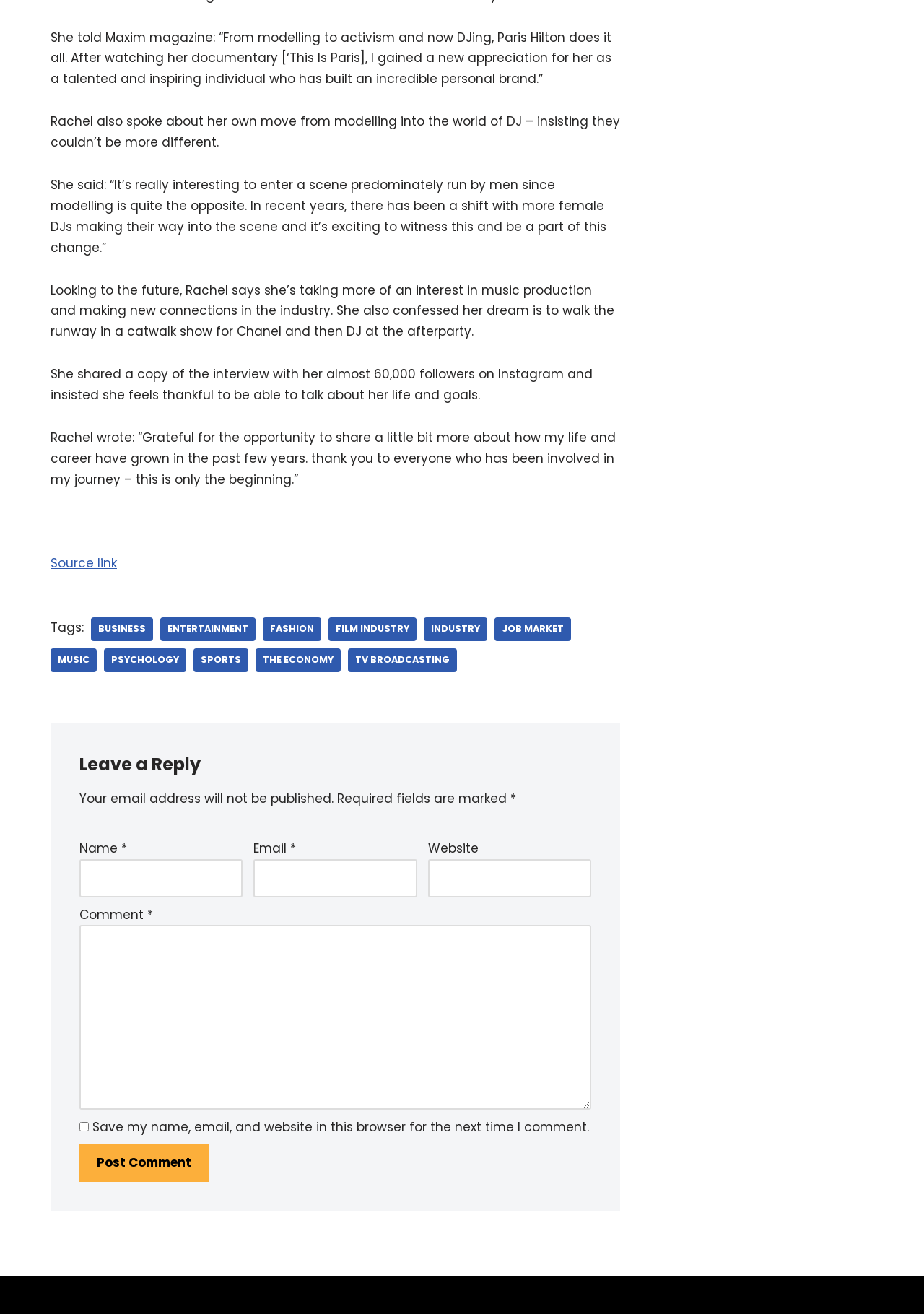Identify the bounding box coordinates of the clickable region to carry out the given instruction: "Enter your name".

[0.086, 0.654, 0.263, 0.683]